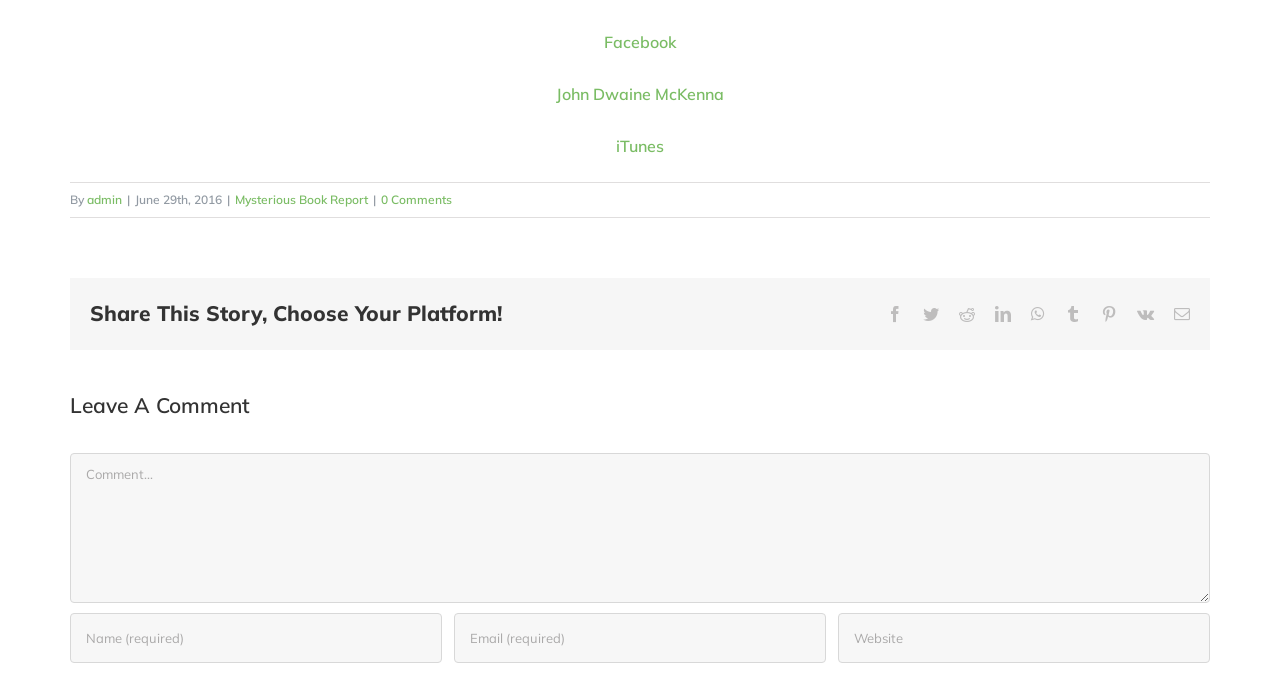How many comments are available on the article?
Use the image to answer the question with a single word or phrase.

0